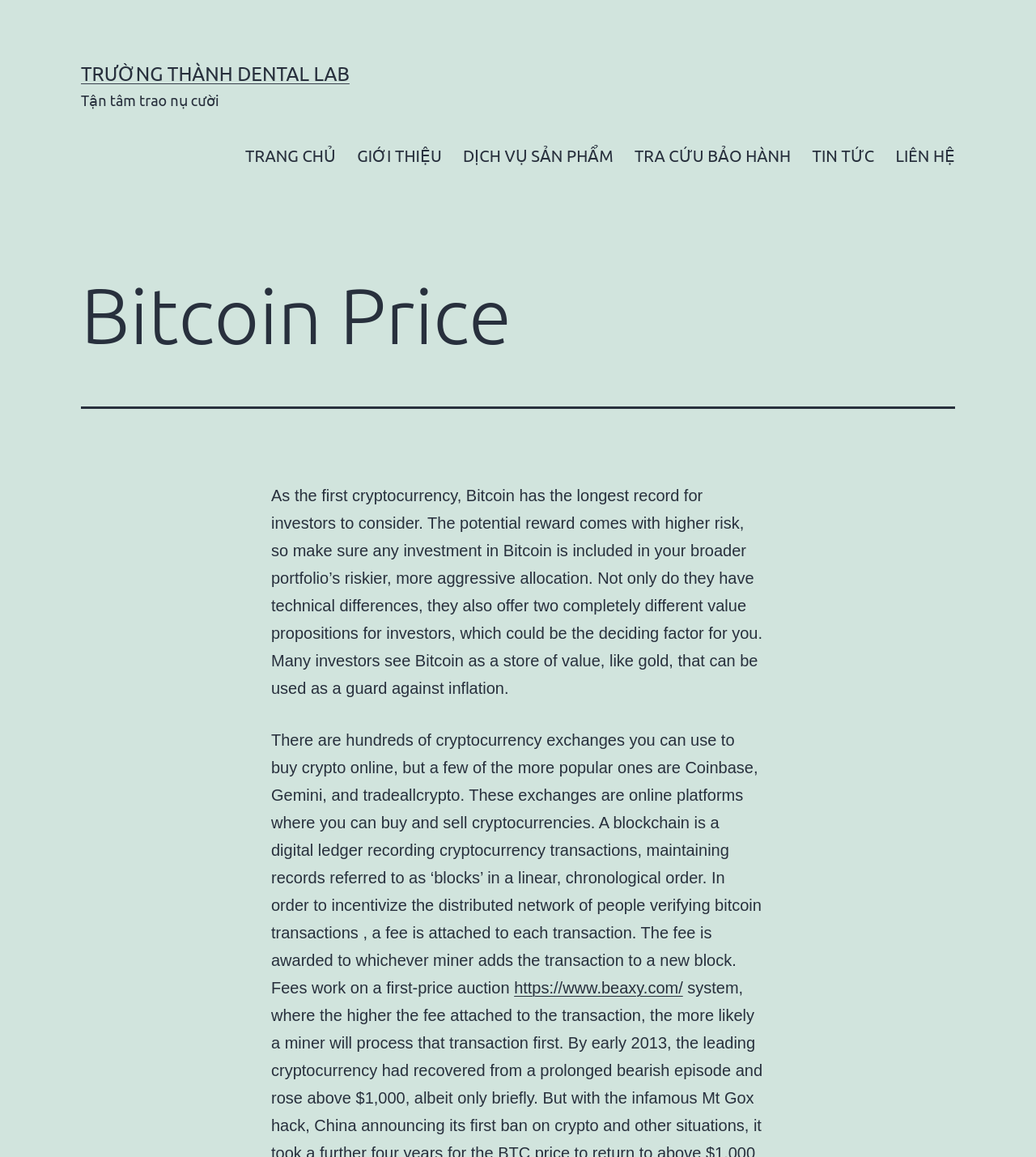Locate the coordinates of the bounding box for the clickable region that fulfills this instruction: "view posts by author".

None